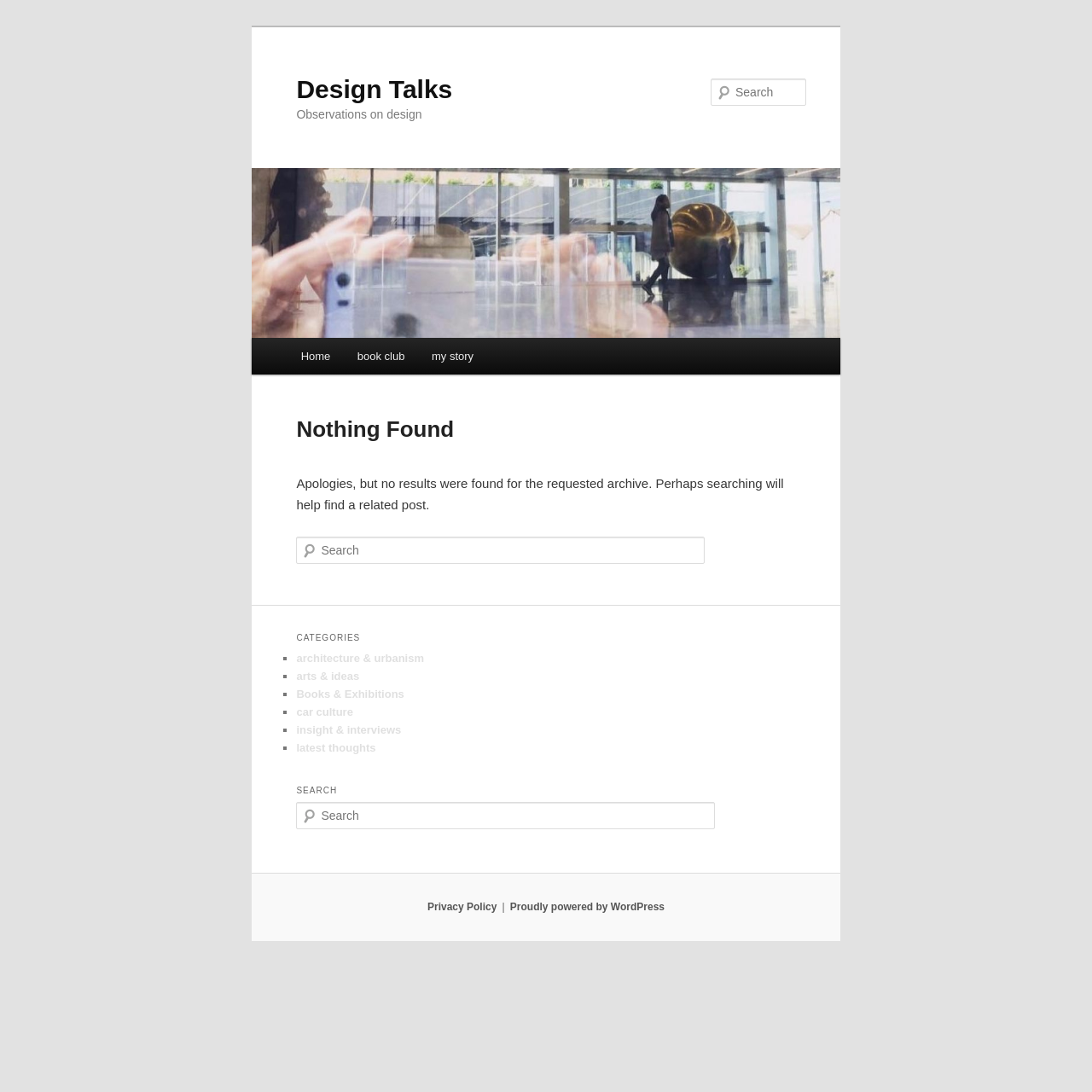Identify the bounding box coordinates of the region I need to click to complete this instruction: "Read the Privacy Policy".

[0.391, 0.825, 0.455, 0.836]